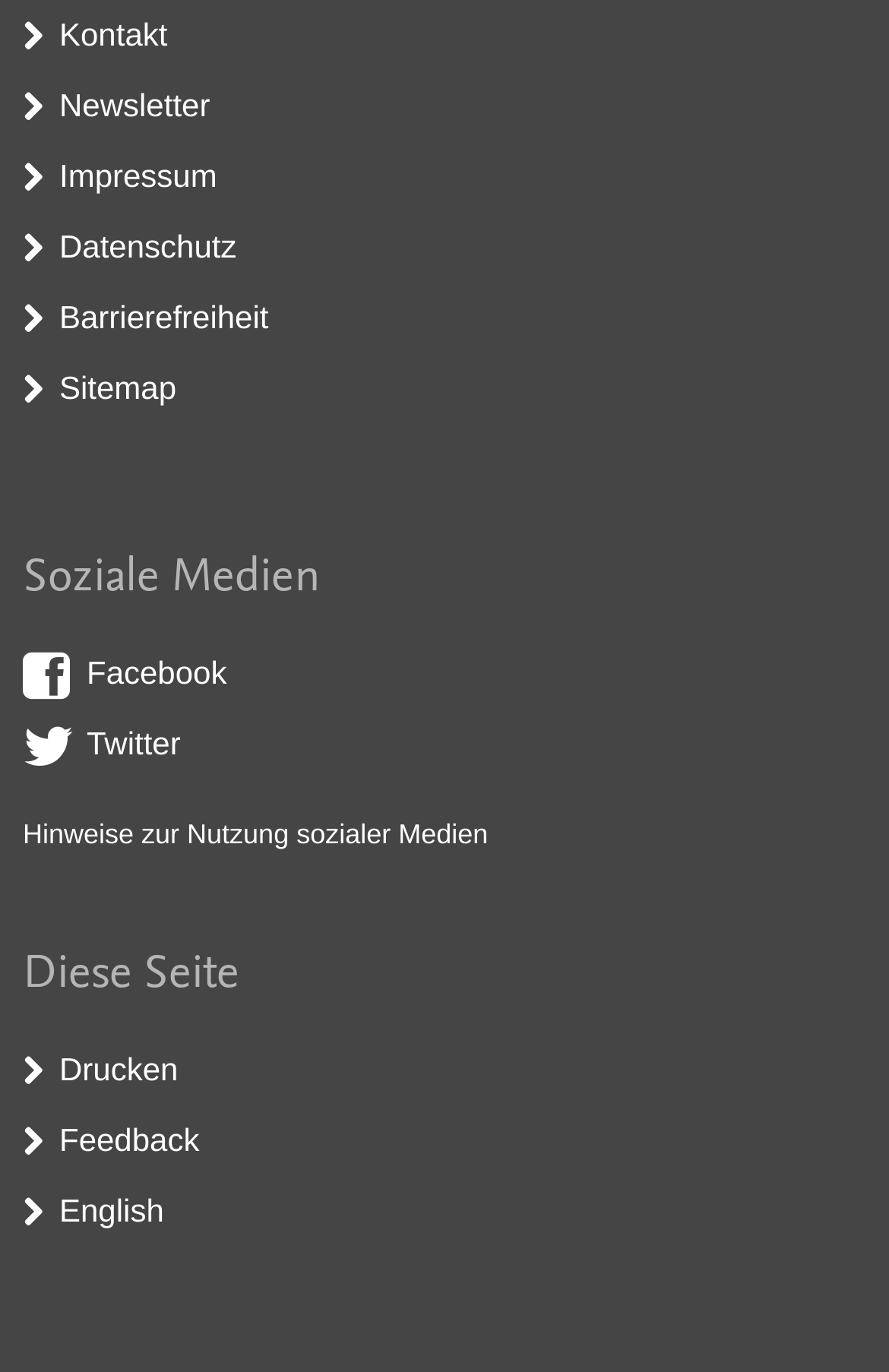Locate the bounding box coordinates of the element that should be clicked to execute the following instruction: "Click on 'Will My Insurance Cover Compounded Medications?' button".

None